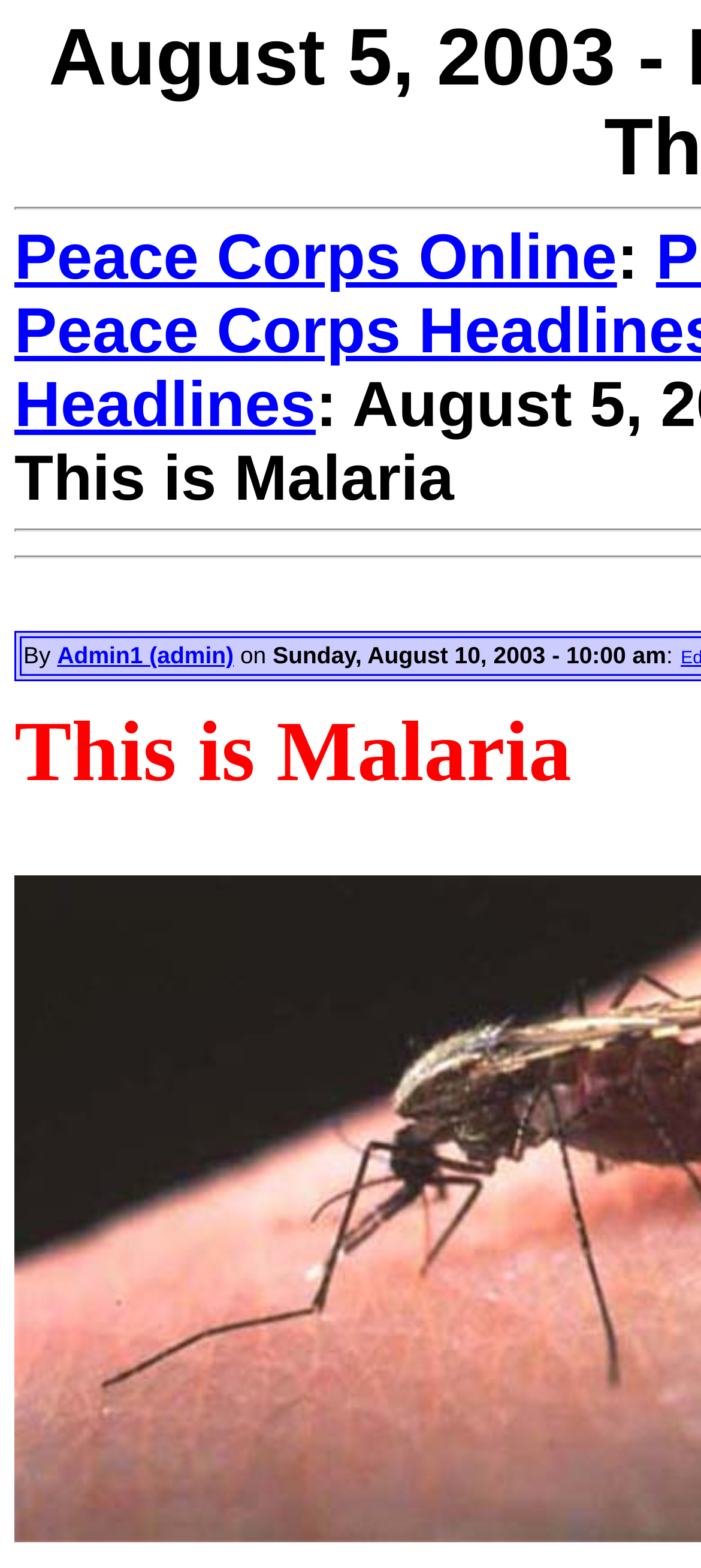Using the description: "Admin1 (admin)", identify the bounding box of the corresponding UI element in the screenshot.

[0.082, 0.409, 0.333, 0.426]